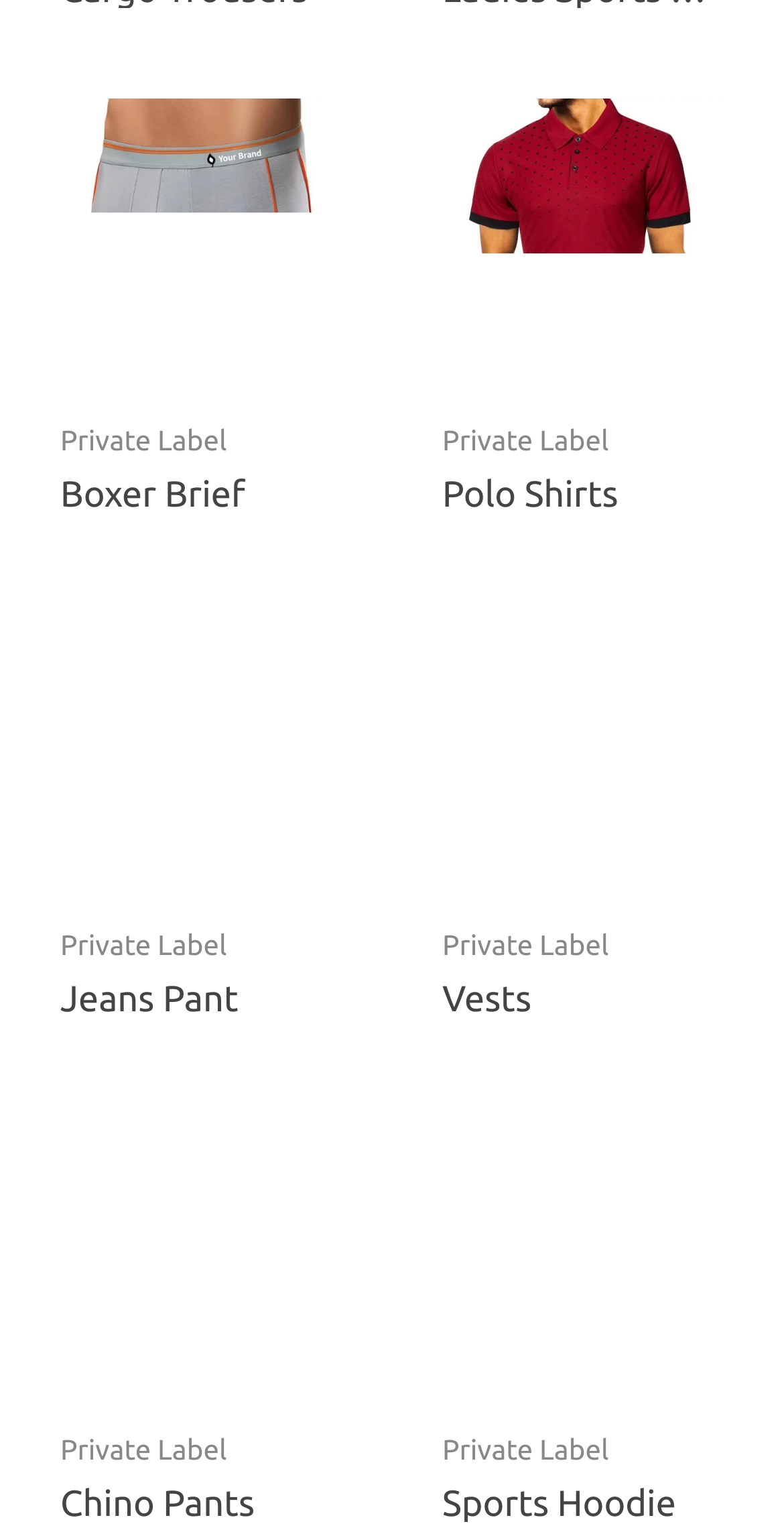Identify the bounding box coordinates of the element to click to follow this instruction: 'Explore Men's Relaxed Fit Jean'. Ensure the coordinates are four float values between 0 and 1, provided as [left, top, right, bottom].

[0.077, 0.394, 0.436, 0.578]